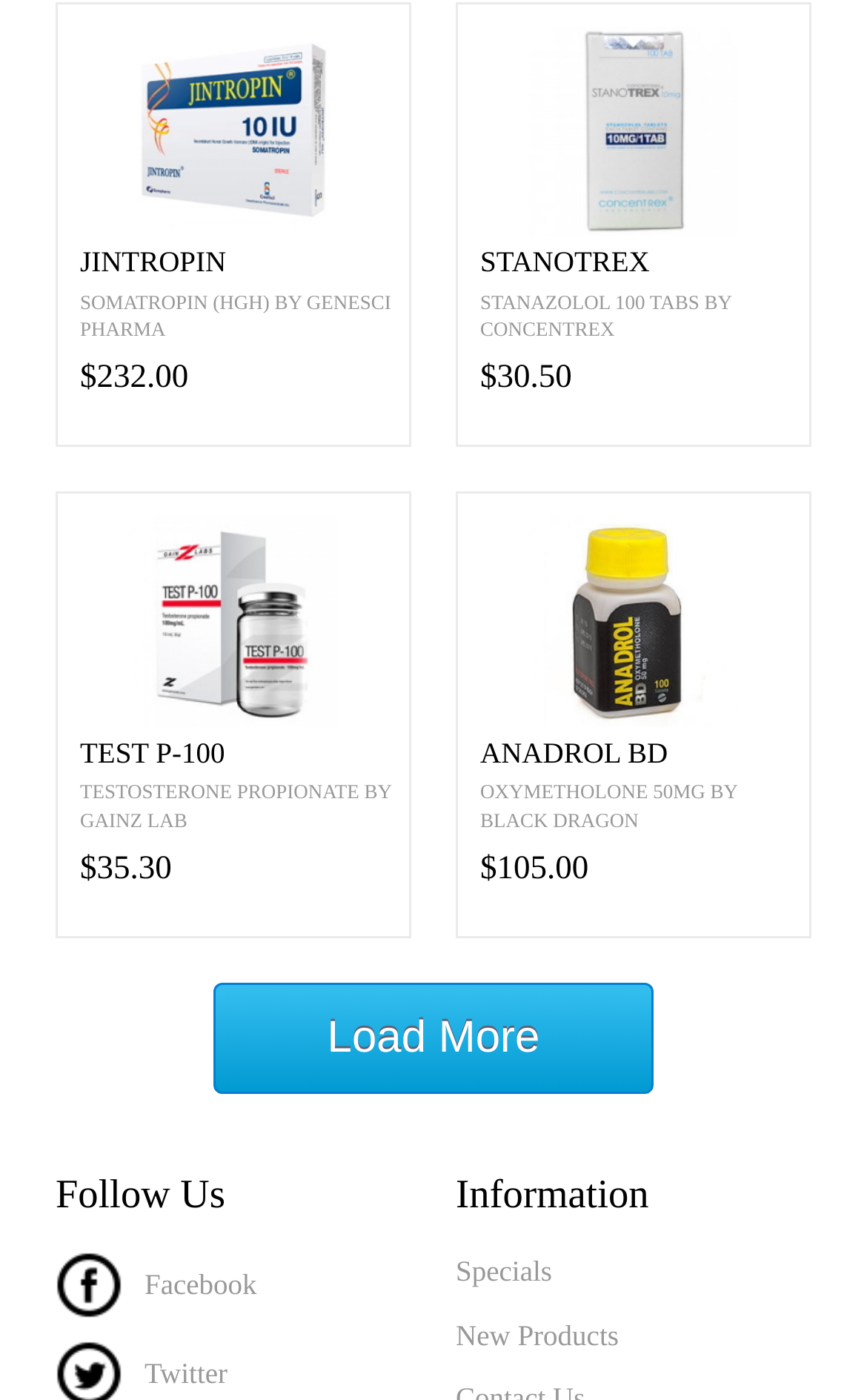Please find the bounding box coordinates of the element that you should click to achieve the following instruction: "Follow us on Facebook". The coordinates should be presented as four float numbers between 0 and 1: [left, top, right, bottom].

[0.064, 0.906, 0.296, 0.93]